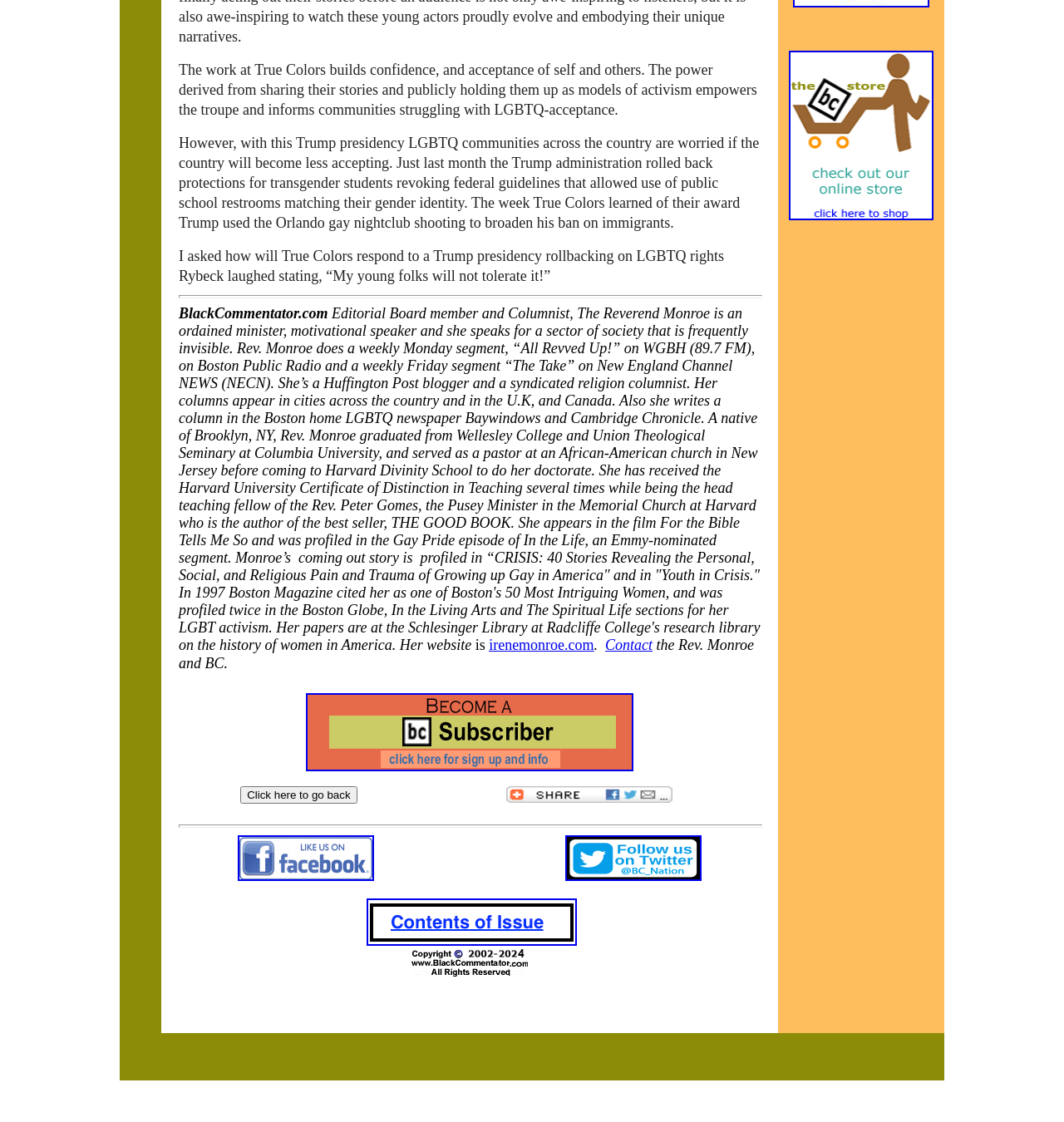Mark the bounding box of the element that matches the following description: "Contact".

[0.569, 0.567, 0.613, 0.582]